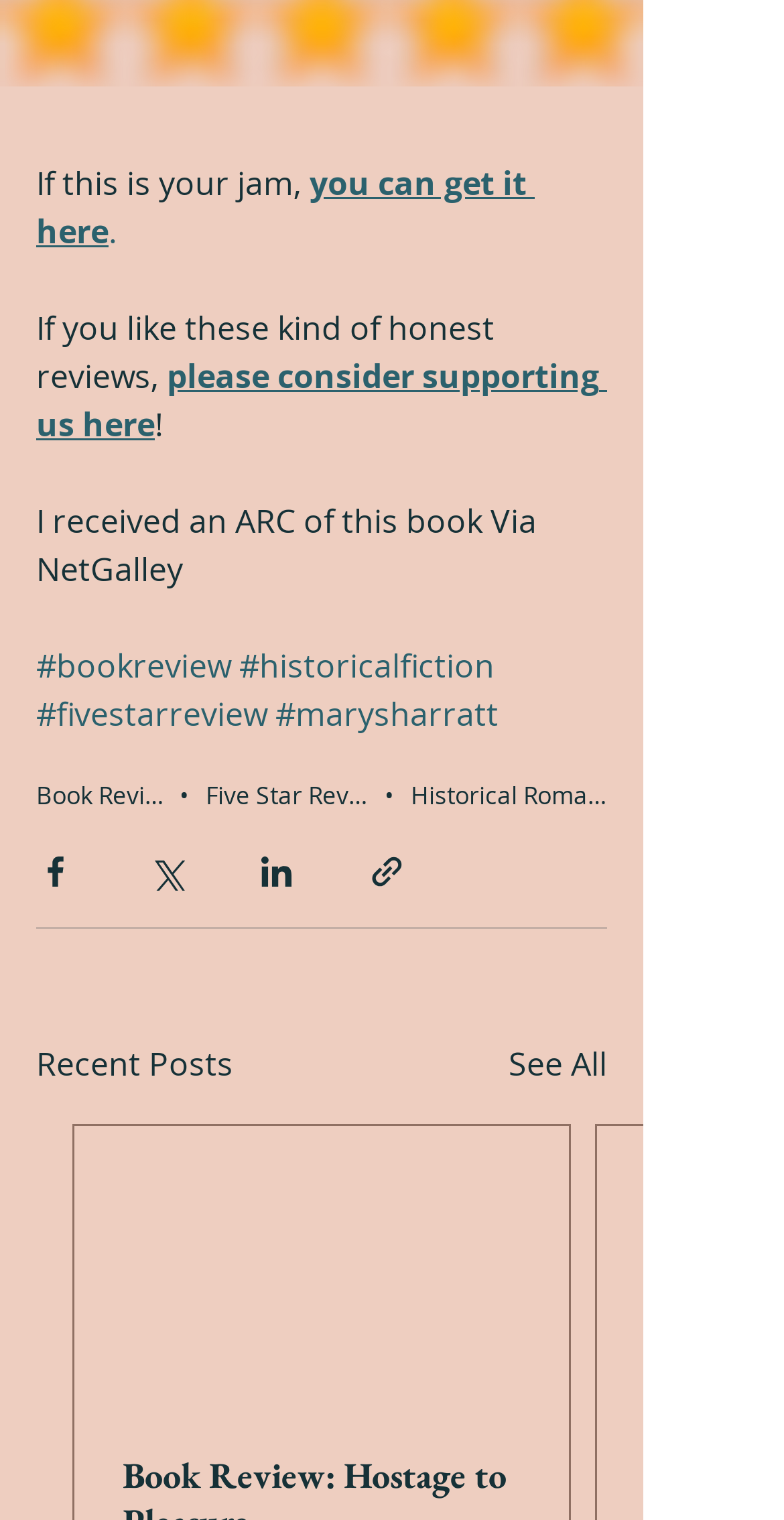What is the rating of the book review?
Make sure to answer the question with a detailed and comprehensive explanation.

The rating of the book review can be determined by looking at the hashtag '#fivestarreview', which indicates that the book being reviewed has received a five-star rating.